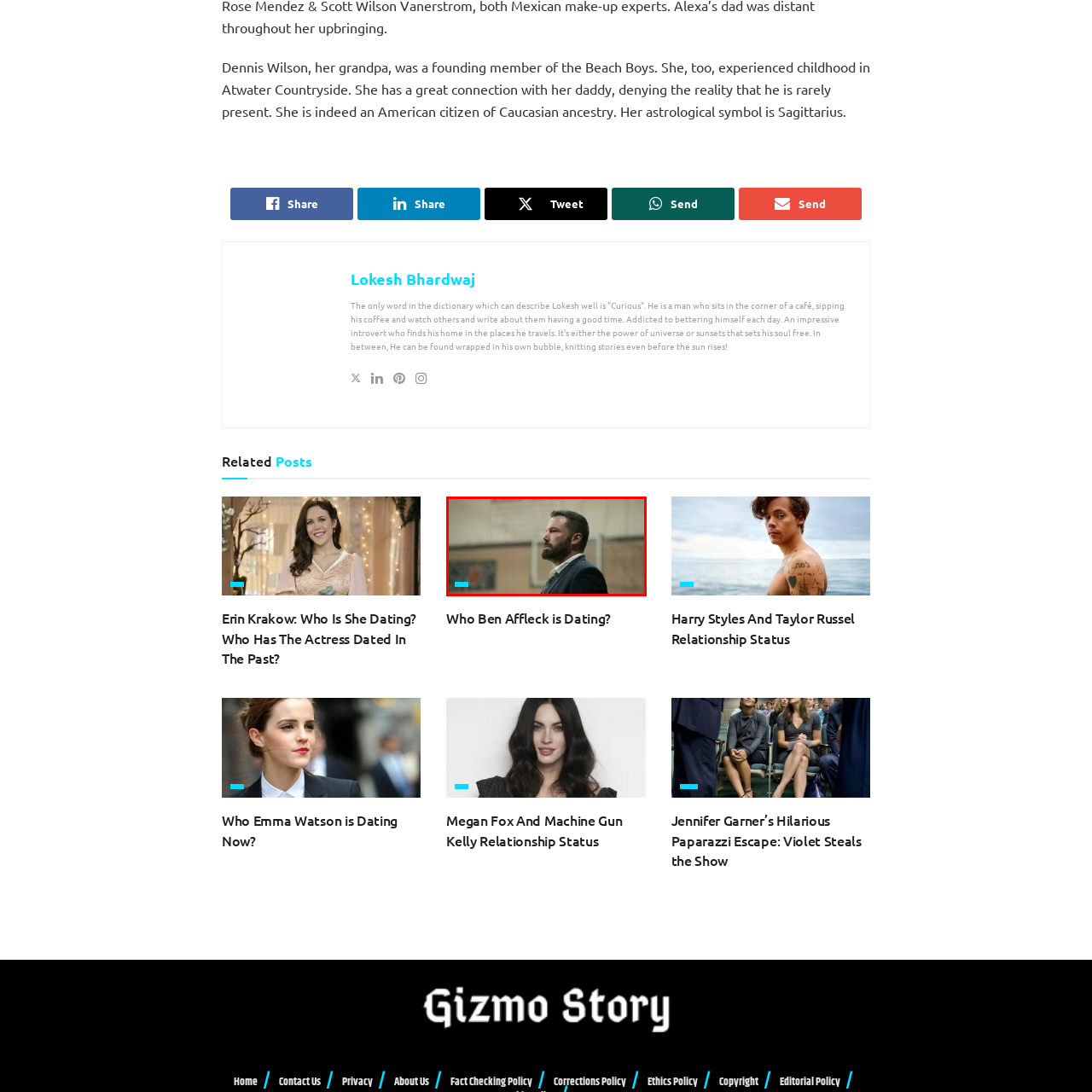What is Ben Affleck's expression in the image?
Examine the image enclosed within the red bounding box and provide a comprehensive answer relying on the visual details presented in the image.

Ben Affleck's facial expression in the image is serious, which suggests that he may be facing a significant situation or decision related to a sports context, possibly as part of a storyline in a film, and that he is contemplating his next move or reflecting on a past event.